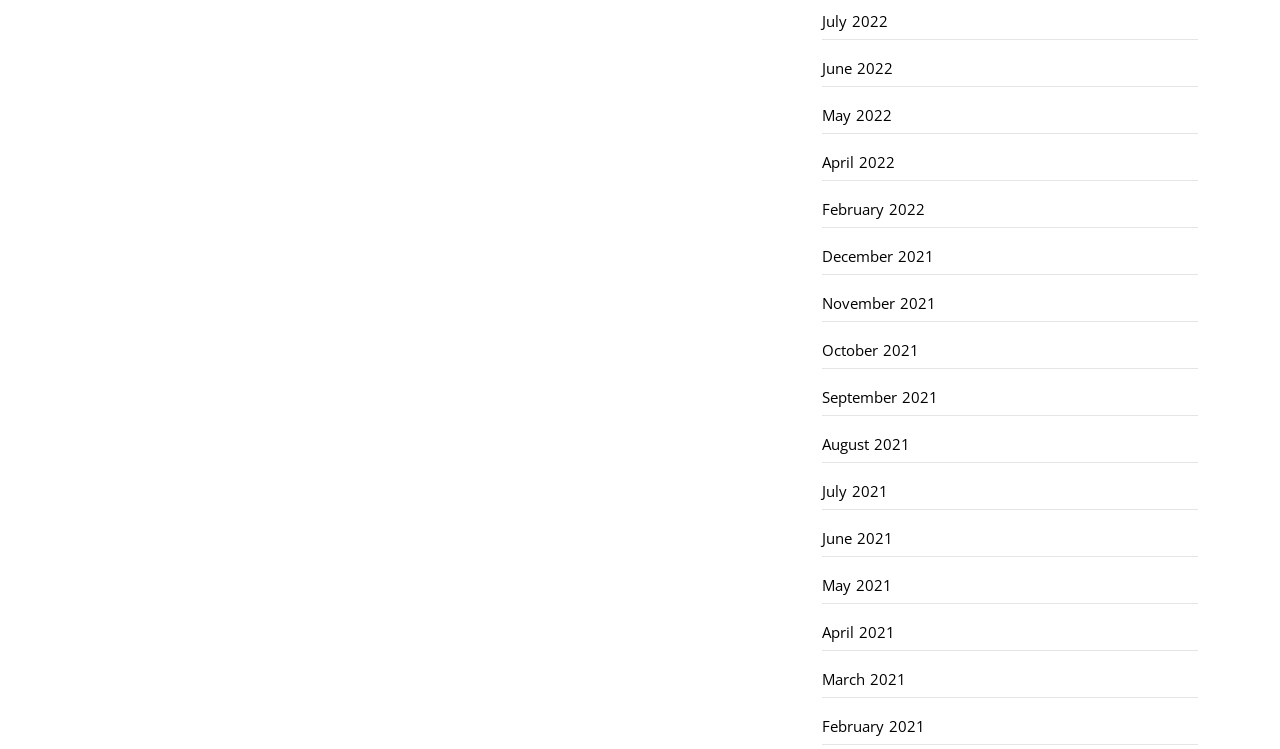Find the bounding box coordinates of the clickable area that will achieve the following instruction: "view November 2021".

[0.642, 0.381, 0.936, 0.43]